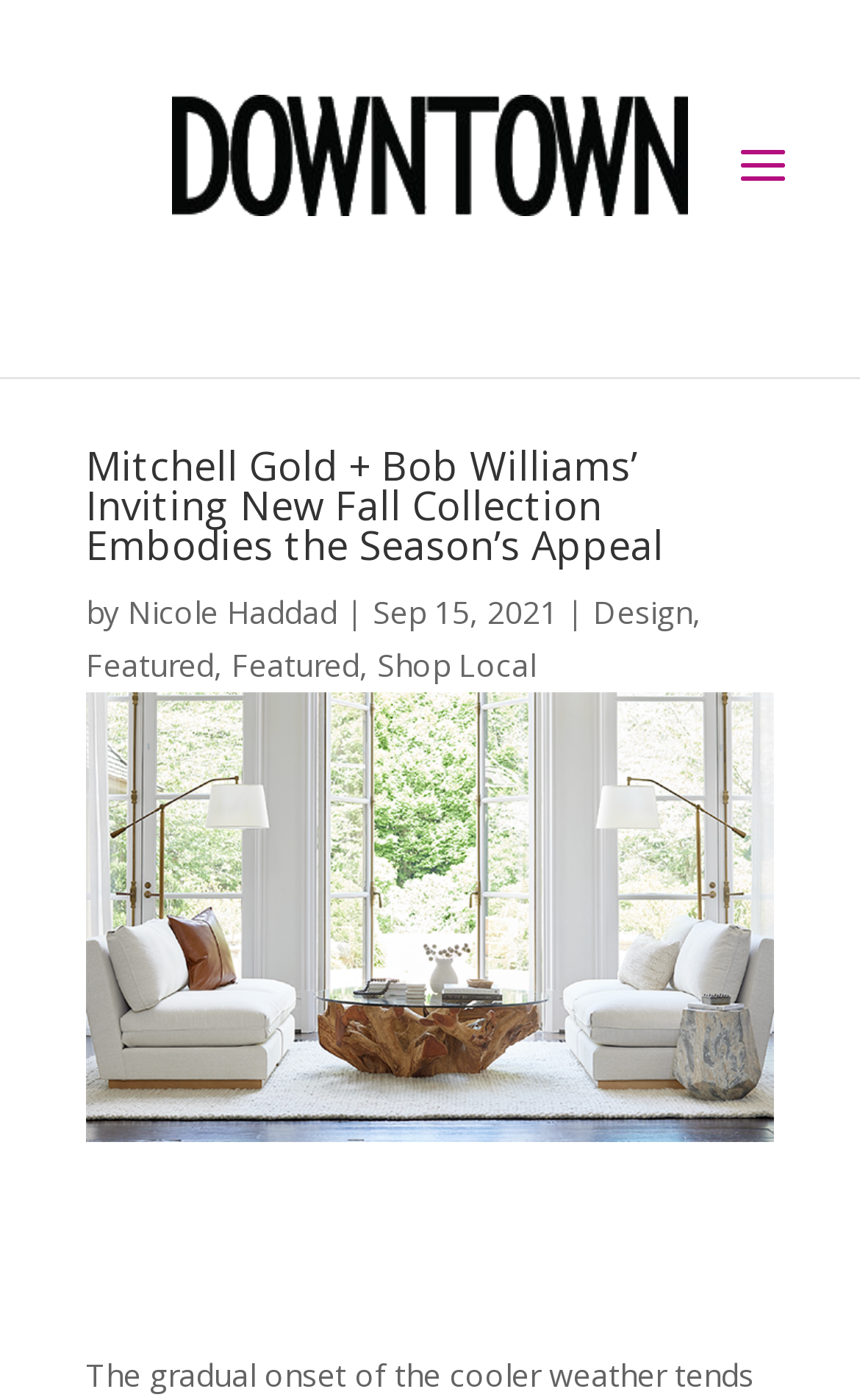What is the name of the magazine?
Using the information presented in the image, please offer a detailed response to the question.

The name of the magazine can be found in the top-left corner of the webpage, where it says 'Mitchell Gold + Bob Williams' Inviting New Fall Collection Embodies the Season's Appeal - Downtown Magazine'. The text 'Downtown Magazine' is also an image, which suggests that it is the logo of the magazine.